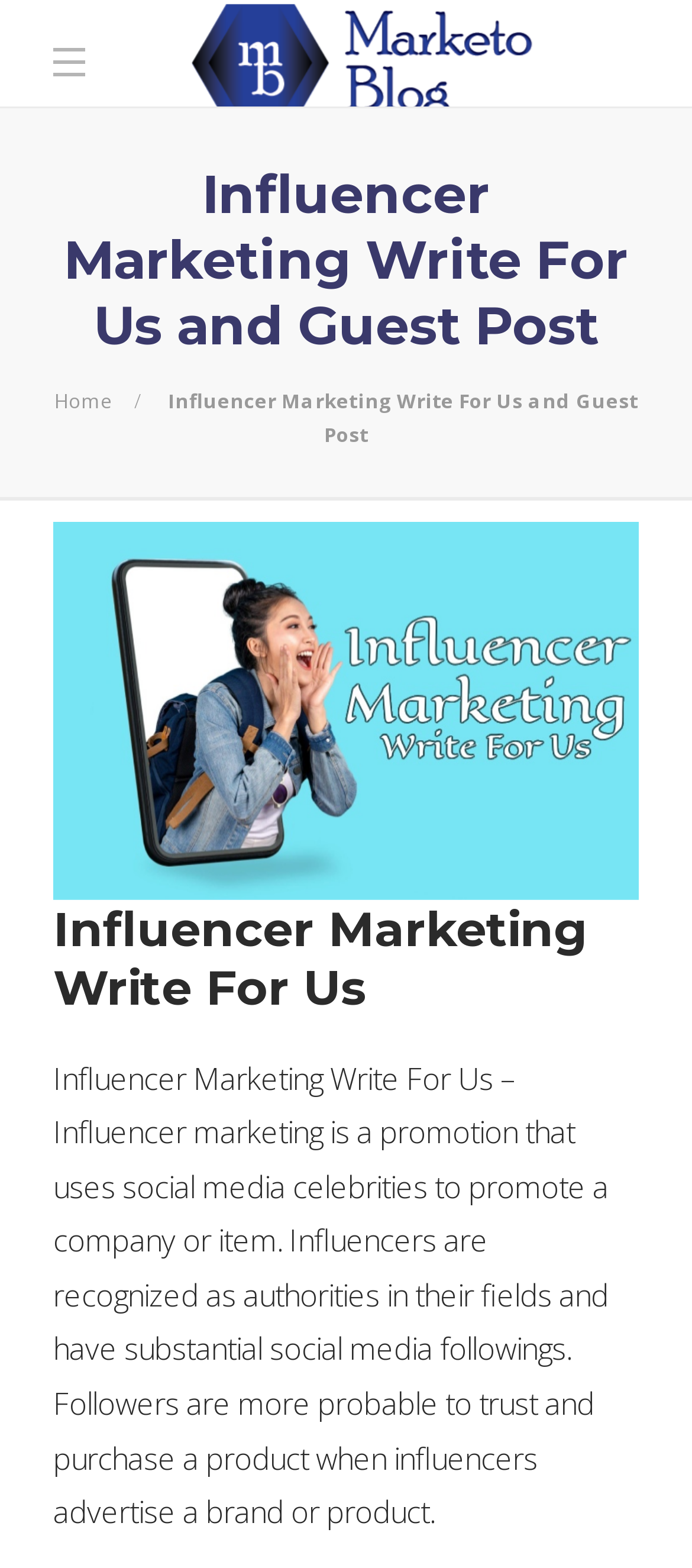Show the bounding box coordinates for the HTML element as described: "Home".

[0.078, 0.247, 0.163, 0.264]